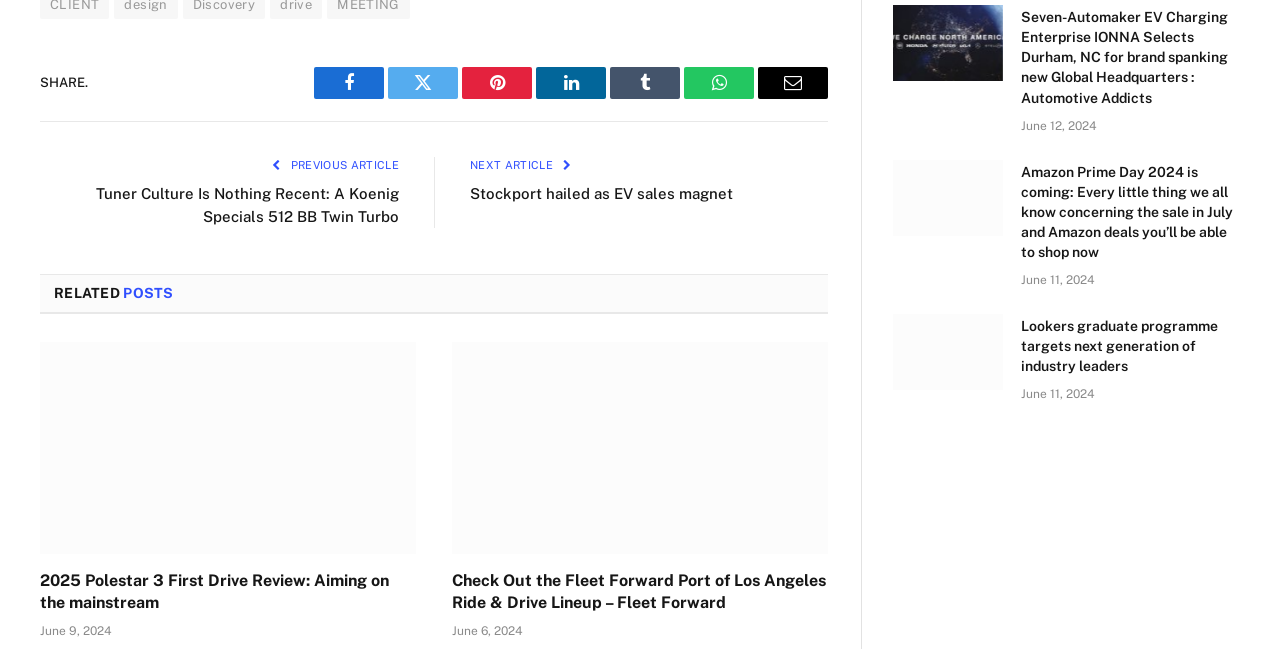What is the function of the NEXT ARTICLE and PREVIOUS ARTICLE links?
Using the image provided, answer with just one word or phrase.

To navigate between articles